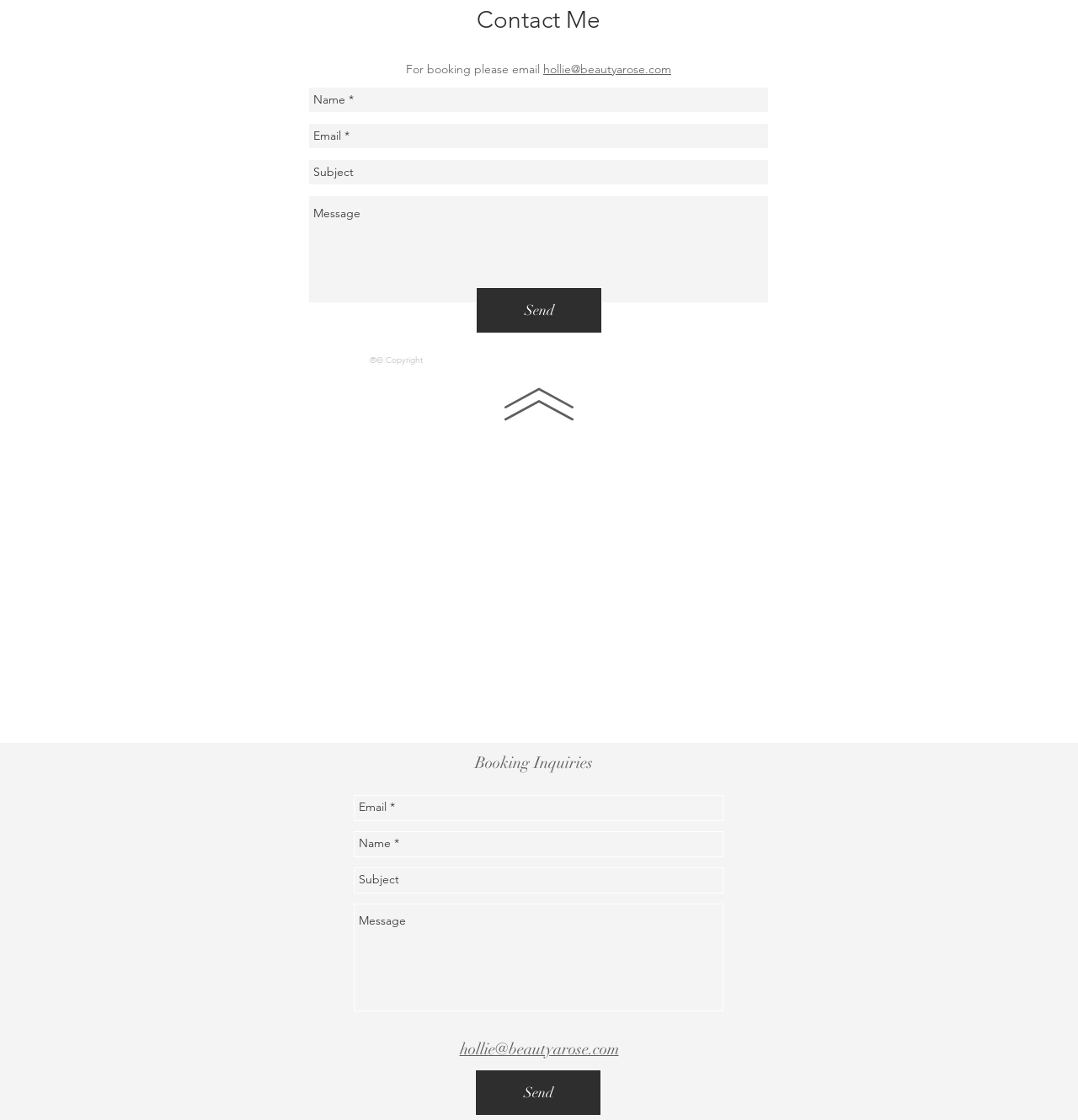Answer the question with a single word or phrase: 
What is the copyright symbol on the webpage?

®©